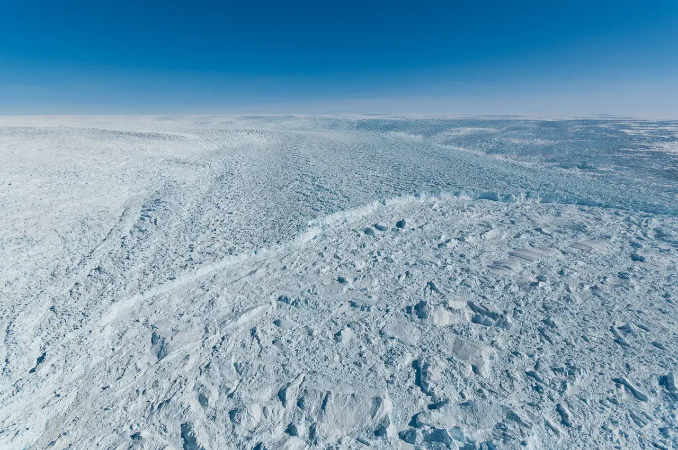Generate an elaborate caption for the given image.

The image captures the breathtaking calving front of Jakobshavn Isbræ, Greenland’s fastest outlet glacier. This expansive view showcases a vast and textured ice field, where the glacier appears to meet the horizon under a clear blue sky. The icy landscape is marked by numerous cracks and crevasses, reflecting the dynamic processes of glacial movement and melting. Each year, Jakobshavn Isbræ discharges approximately 50 cubic kilometers of ice into the ocean, contributing to the formation of icebergs. The glacier’s immense size is highlighted by its visibility, with an estimated 10% of its total mass above the waterline, while the rest remains submerged. This striking image, credited to Ian Joughin from the PSC/APL/UW, illustrates the critical state of glacial environments in the context of climate change, as featured in the documentary "Chasing Ice."